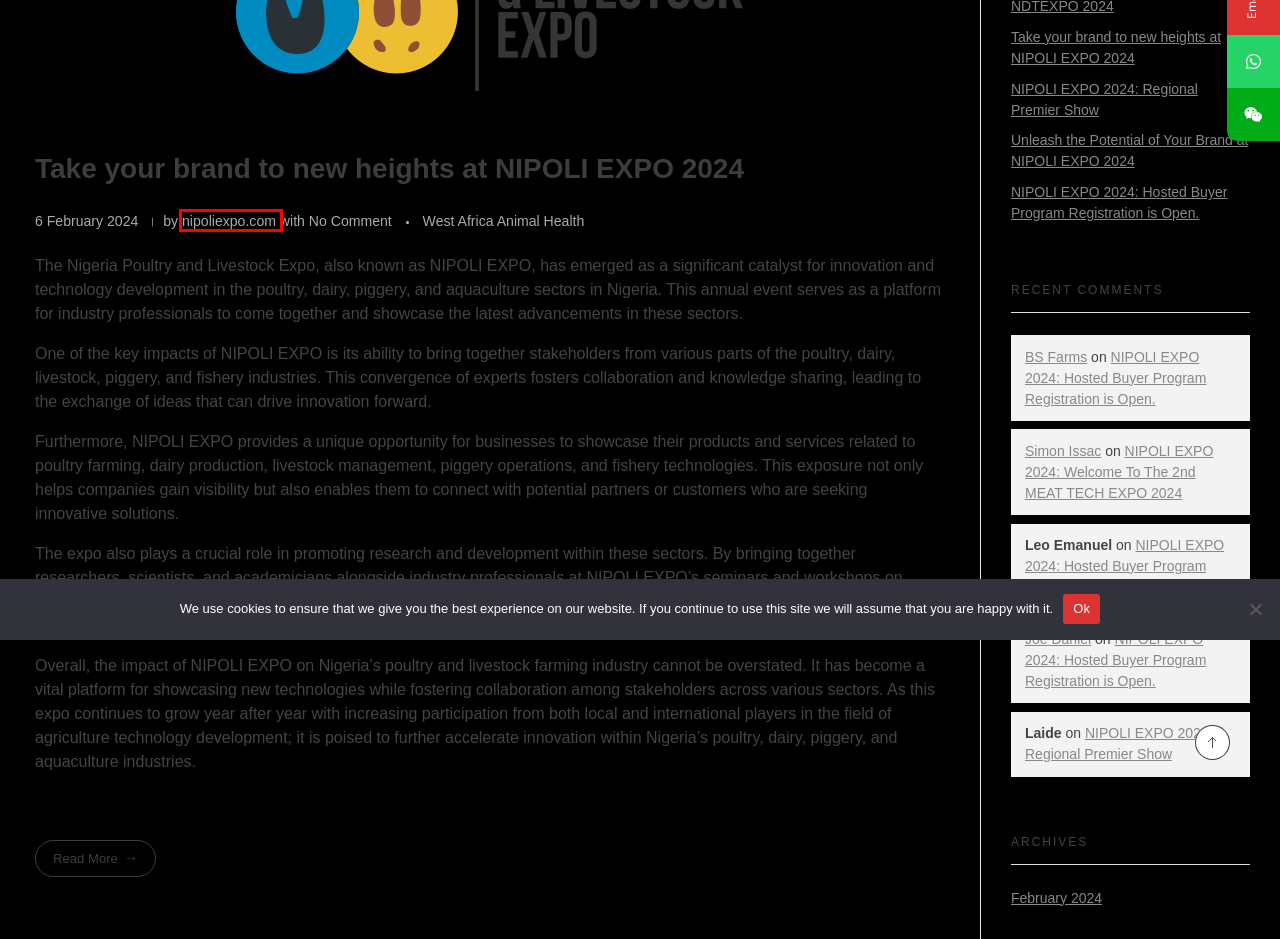Assess the screenshot of a webpage with a red bounding box and determine which webpage description most accurately matches the new page after clicking the element within the red box. Here are the options:
A. NIPOLI EXPO 2024 | NIPOLI EXPO 2024: Hosted Buyer Program Registration is Open.
B. NIPOLI EXPO 2024 | The 2nd Meat Tech Expo
C. NIPOLI EXPO 2024 | Unleash the Potential of Your Brand at NIPOLI EXPO 2024
D. NIPOLI EXPO 2024 | Privacy Policy
E. NIPOLI EXPO 2024 | NIPOLI EXPO 2024: Regional Premier Show
F. NIPOLI EXPO 2024 | Terms and Conditions
G. NIPOLI EXPO 2024 | WPMS HTML Sitemap
H. nipoliexpo.com | NIPOLI EXPO 2024

H